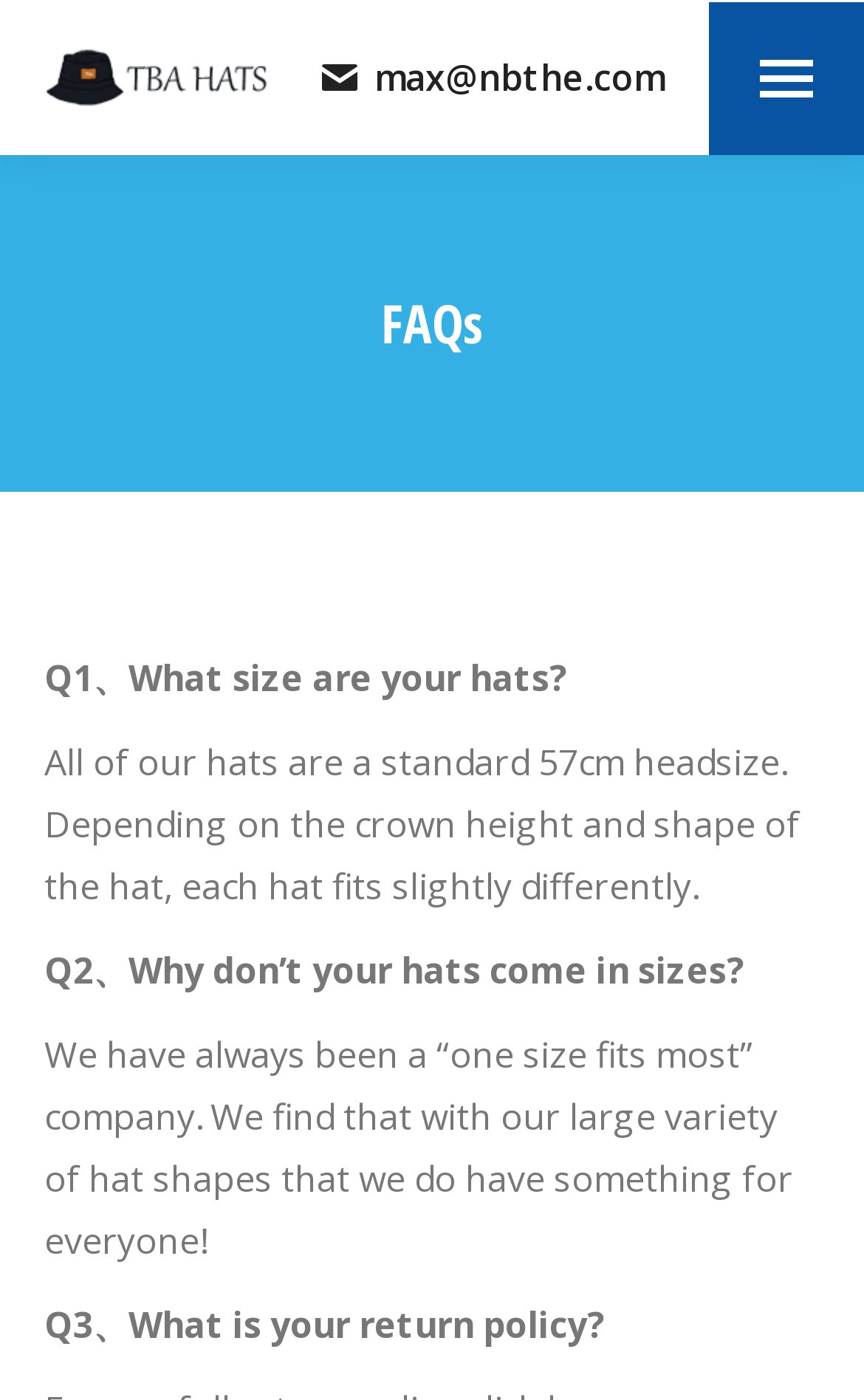Is there a contact email address on this page? Based on the screenshot, please respond with a single word or phrase.

max@nbthe.com